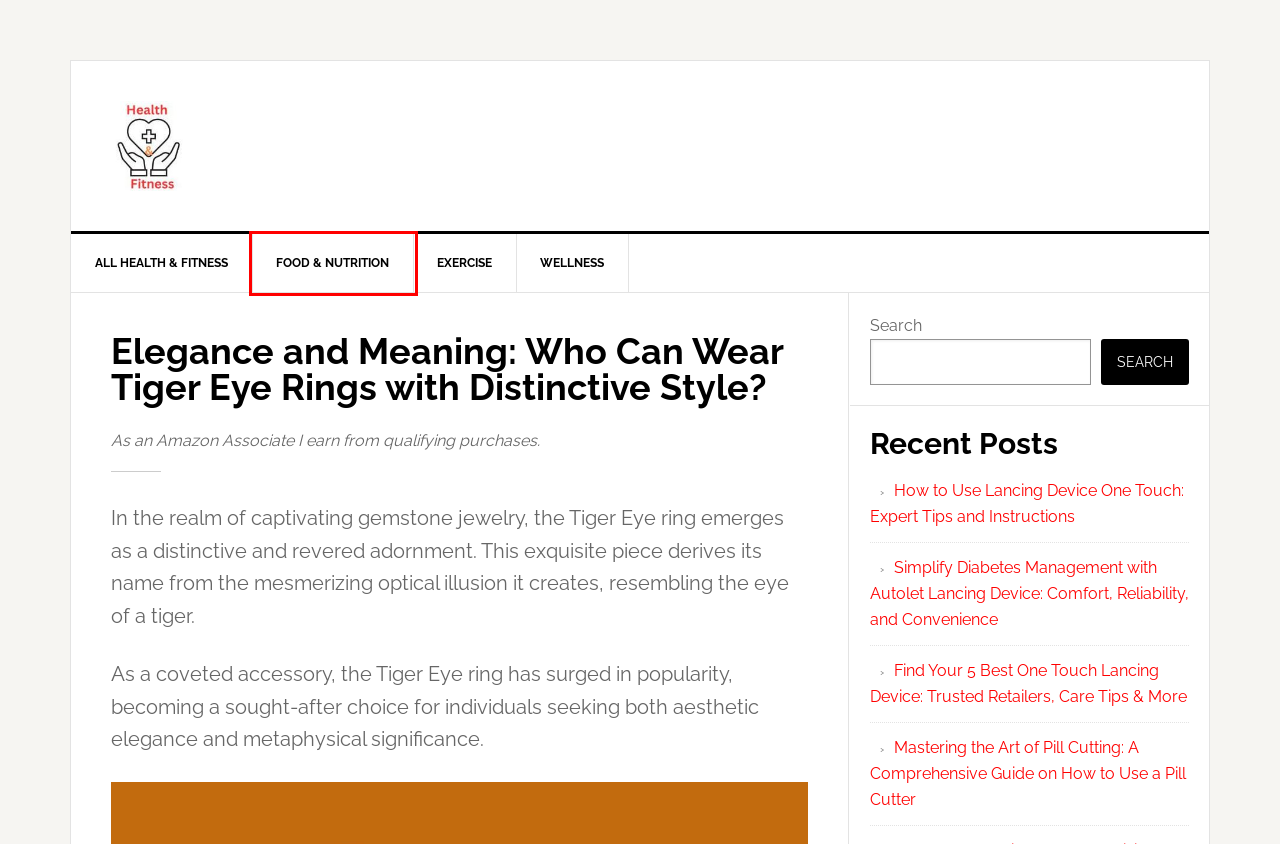Examine the screenshot of the webpage, which includes a red bounding box around an element. Choose the best matching webpage description for the page that will be displayed after clicking the element inside the red bounding box. Here are the candidates:
A. Find Your One Touch Lancing Device: Trusted Retailers, Care Tip
B. How to Use Lancing Device One Touch: Expert Tips
C. Health & Fitness
D. Wellness
E. Food & Nutrition
F. A Comprehensive Guide on How to Use a Pill Cutter
G. Exercise
H. Simplify Diabetes Management with Autolet Lancing Device:

E